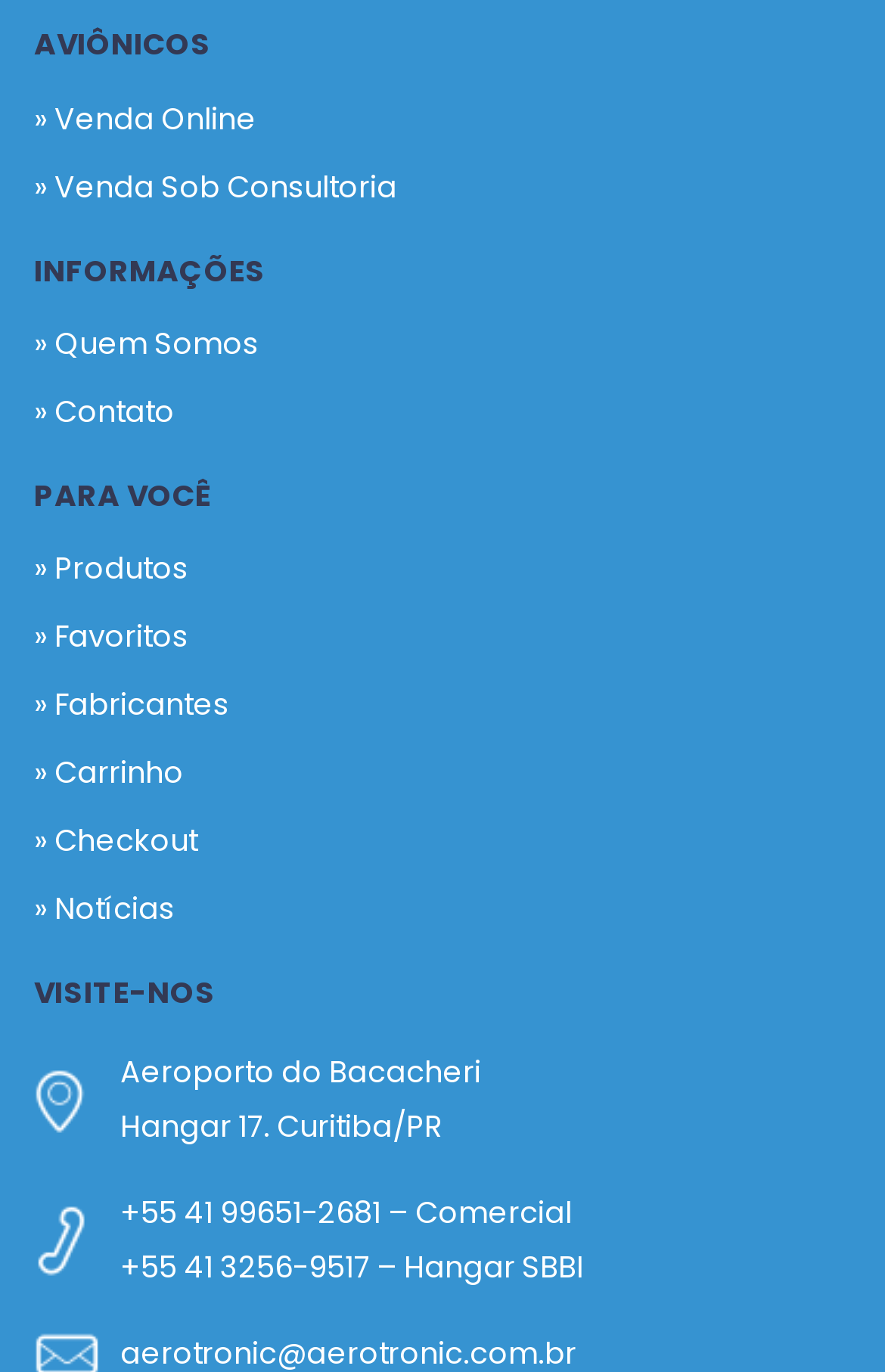Locate the coordinates of the bounding box for the clickable region that fulfills this instruction: "Go to next slide".

None